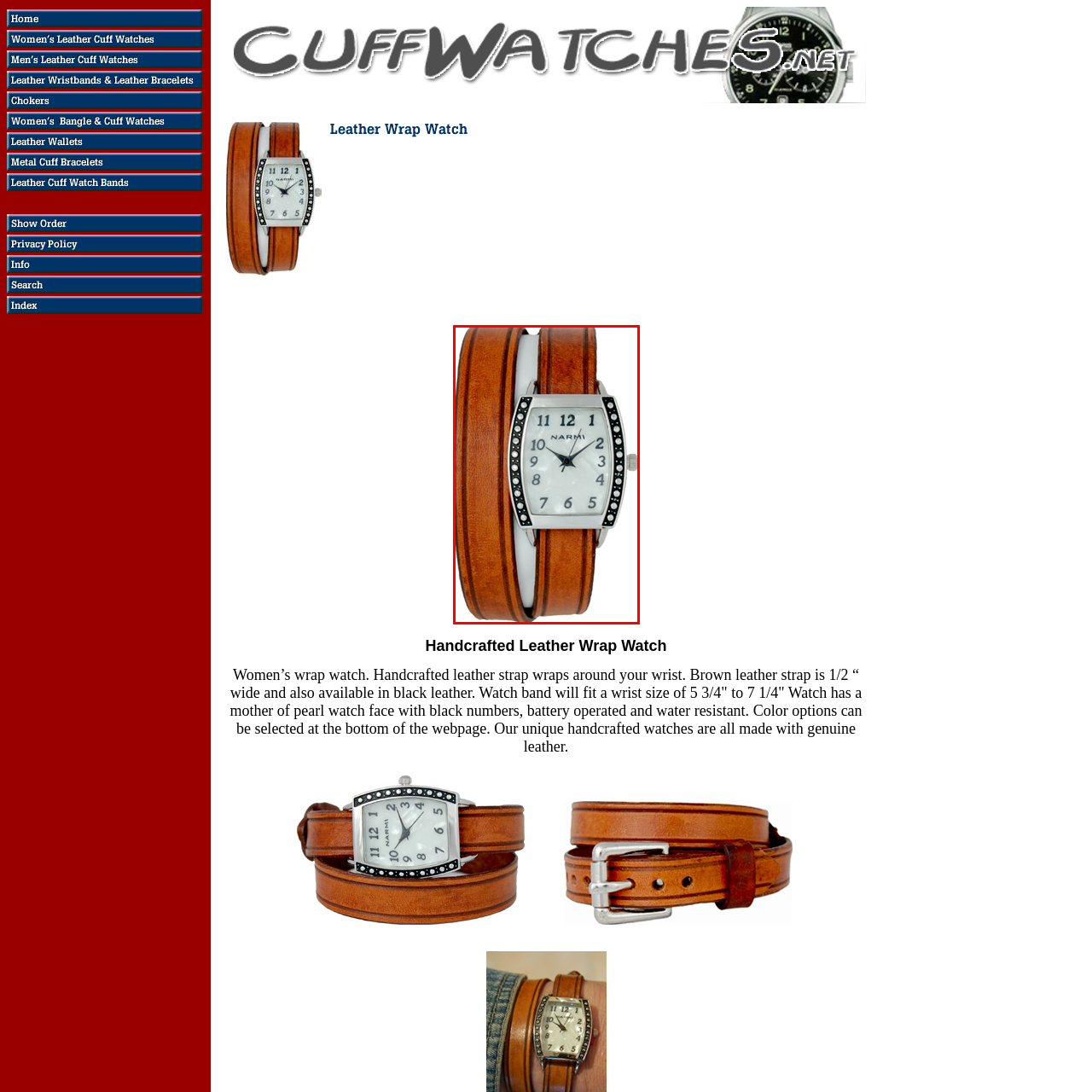What is the width of the leather strap?
Inspect the image within the red bounding box and answer the question in detail.

According to the caption, the brown leather strap that elegantly wraps around the wrist measures 1/2 inch in width, which is the answer to this question.